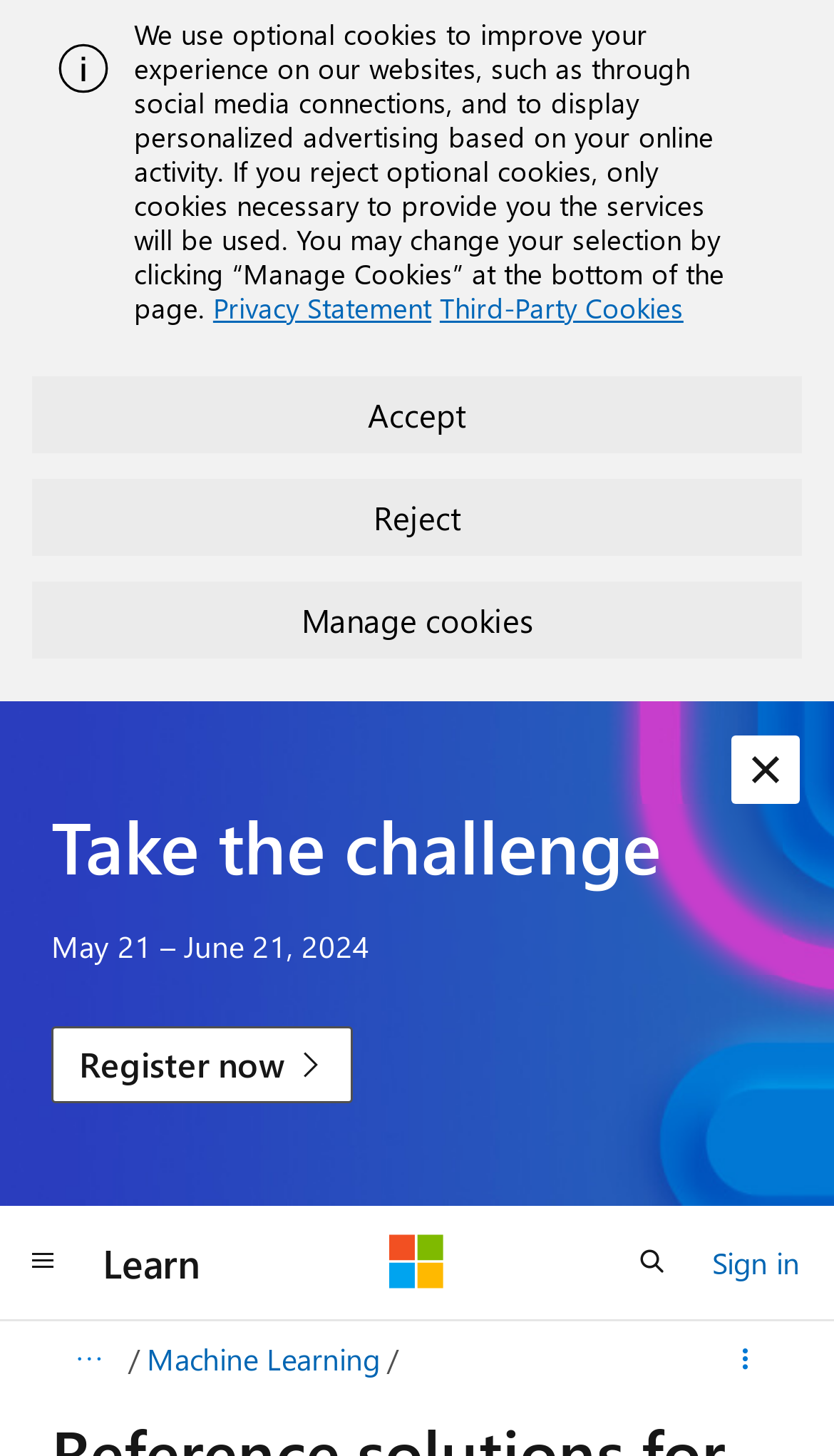Please reply to the following question using a single word or phrase: 
What is the purpose of the 'Manage cookies' button?

To manage cookies